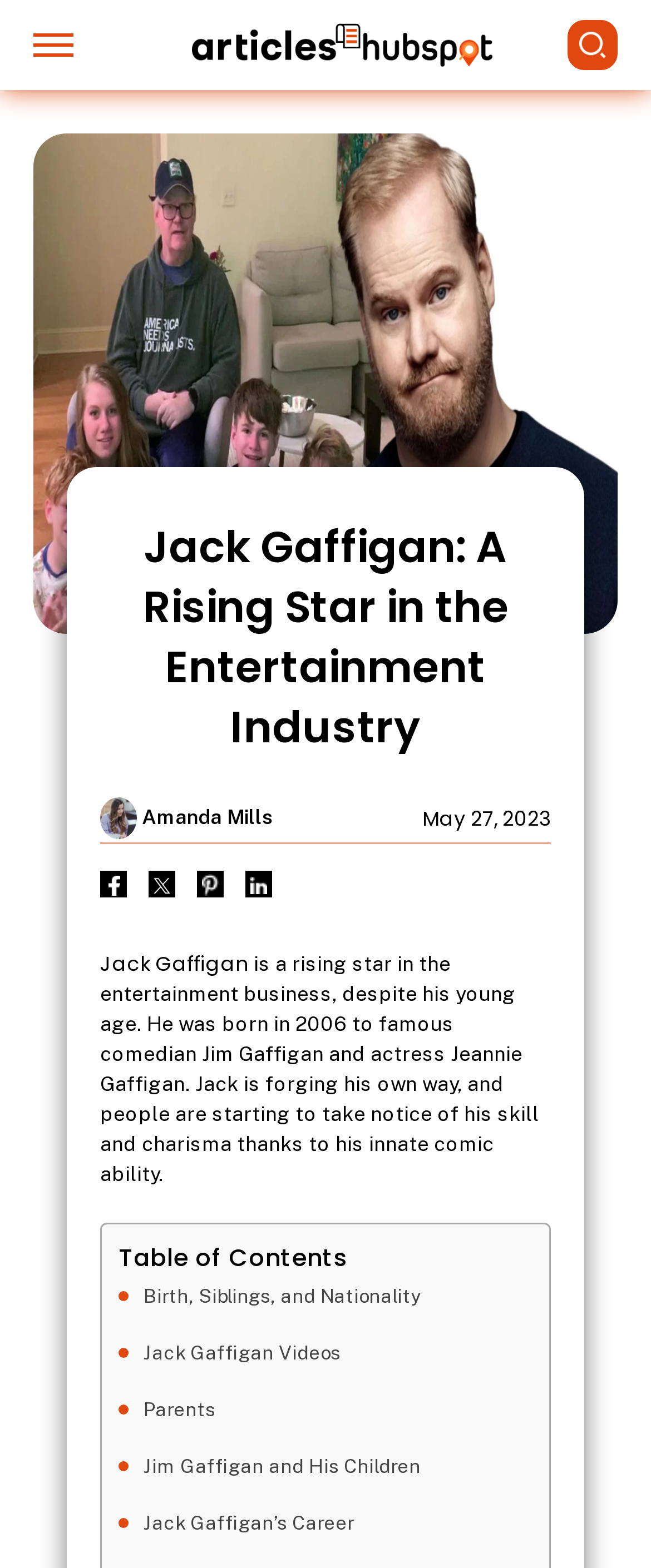Kindly provide the bounding box coordinates of the section you need to click on to fulfill the given instruction: "Read about Jack Gaffigan's career".

[0.221, 0.958, 0.551, 0.984]